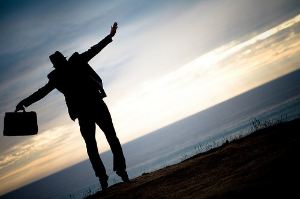Give a thorough explanation of the elements present in the image.

The image showcases a silhouetted figure standing on the edge of a cliff, arms outstretched as if embracing the horizon. The subject, dressed in a formal suit and holding a briefcase, conveys a sense of freedom and adventure against the backdrop of a serene ocean and a sky painted with soft hues. The contrasting light creates a dramatic effect, highlighting the figure's stance and evoking themes of travel, business, and exploration. This imagery resonates with professionals who aspire to maintain productivity while traveling, reinforcing the idea that business does not have to be confined to an office setting. Whether taking a moment to enjoy the view or preparing for a journey, the scene captures the essence of balancing work with the joys of travel.